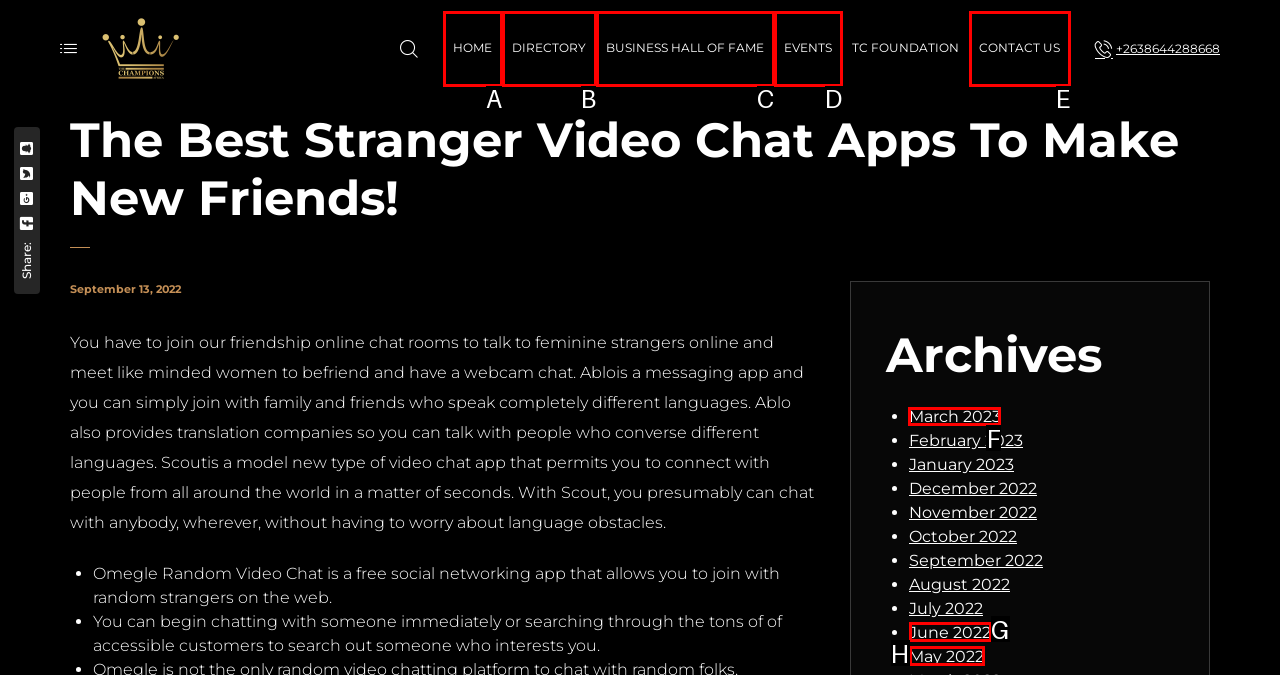Tell me the letter of the UI element I should click to accomplish the task: Click on the March 2023 archives link based on the choices provided in the screenshot.

F